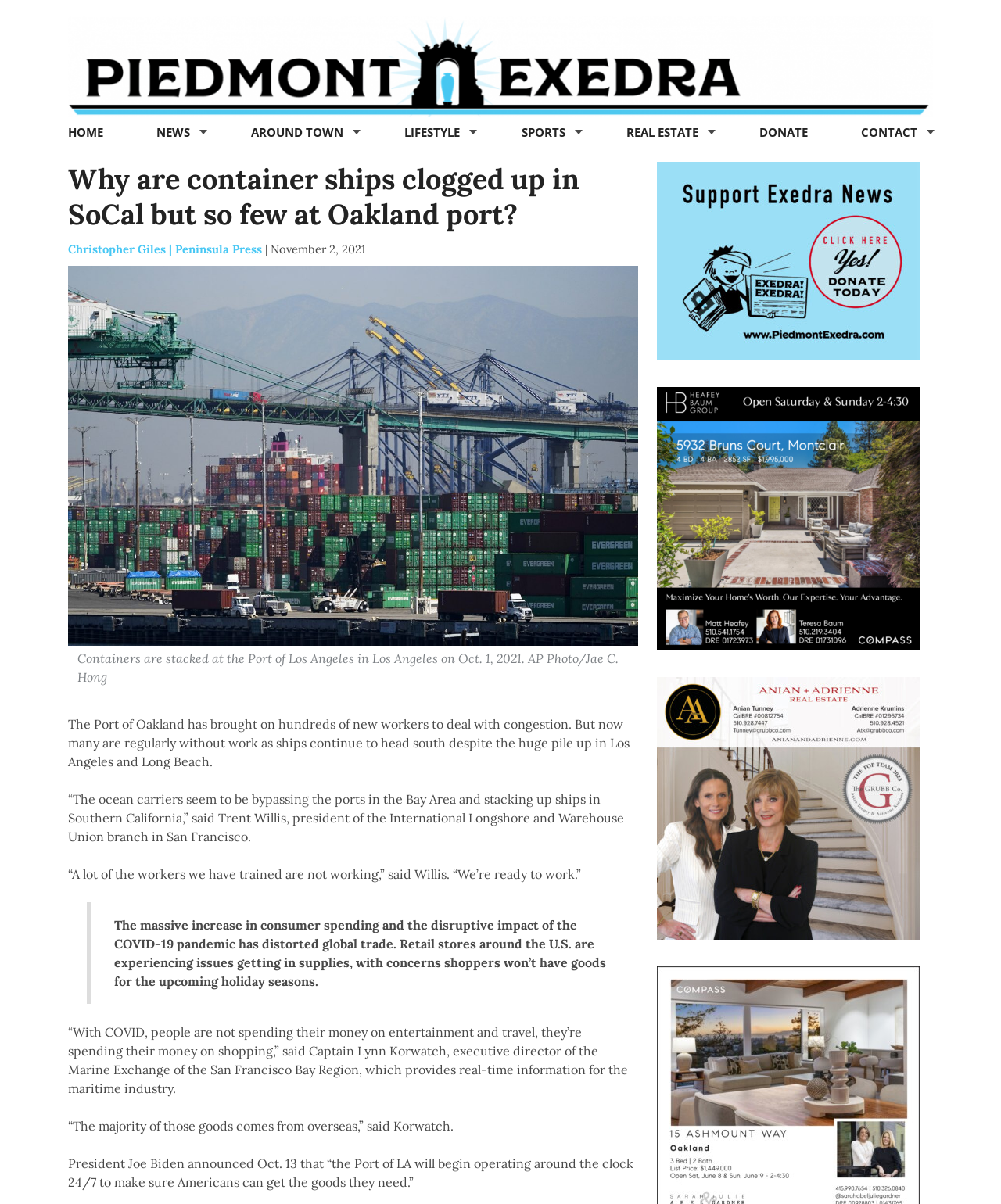Identify and provide the bounding box coordinates of the UI element described: "About the Onward Store". The coordinates should be formatted as [left, top, right, bottom], with each number being a float between 0 and 1.

None